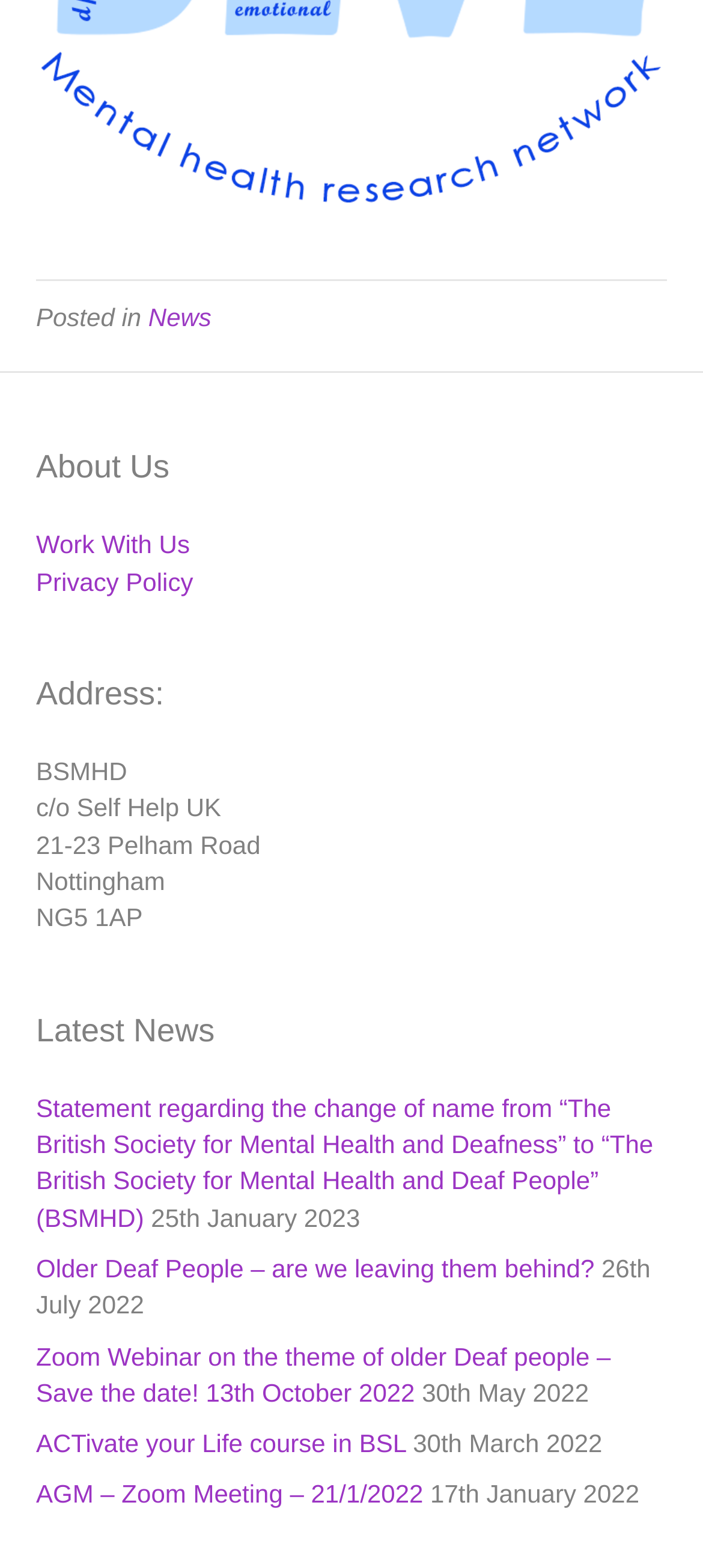What is the name of the organization?
From the details in the image, answer the question comprehensively.

I found the name of the organization by looking at the section with the heading 'About Us'. The name is not explicitly stated, but I inferred it from the acronym 'BSMHD' and the context of the webpage.